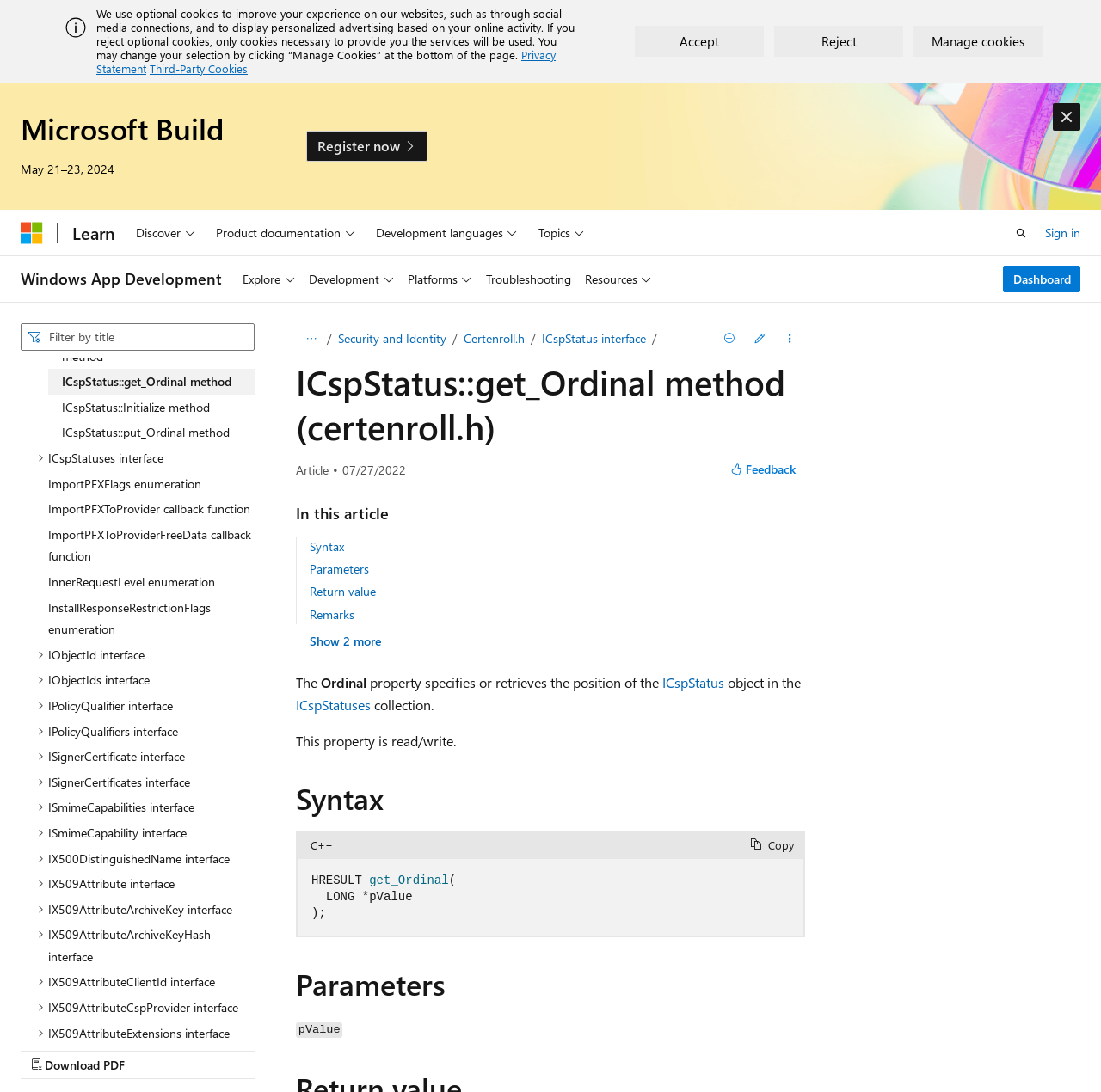Kindly determine the bounding box coordinates for the area that needs to be clicked to execute this instruction: "View the 'PHOTOS' section".

None